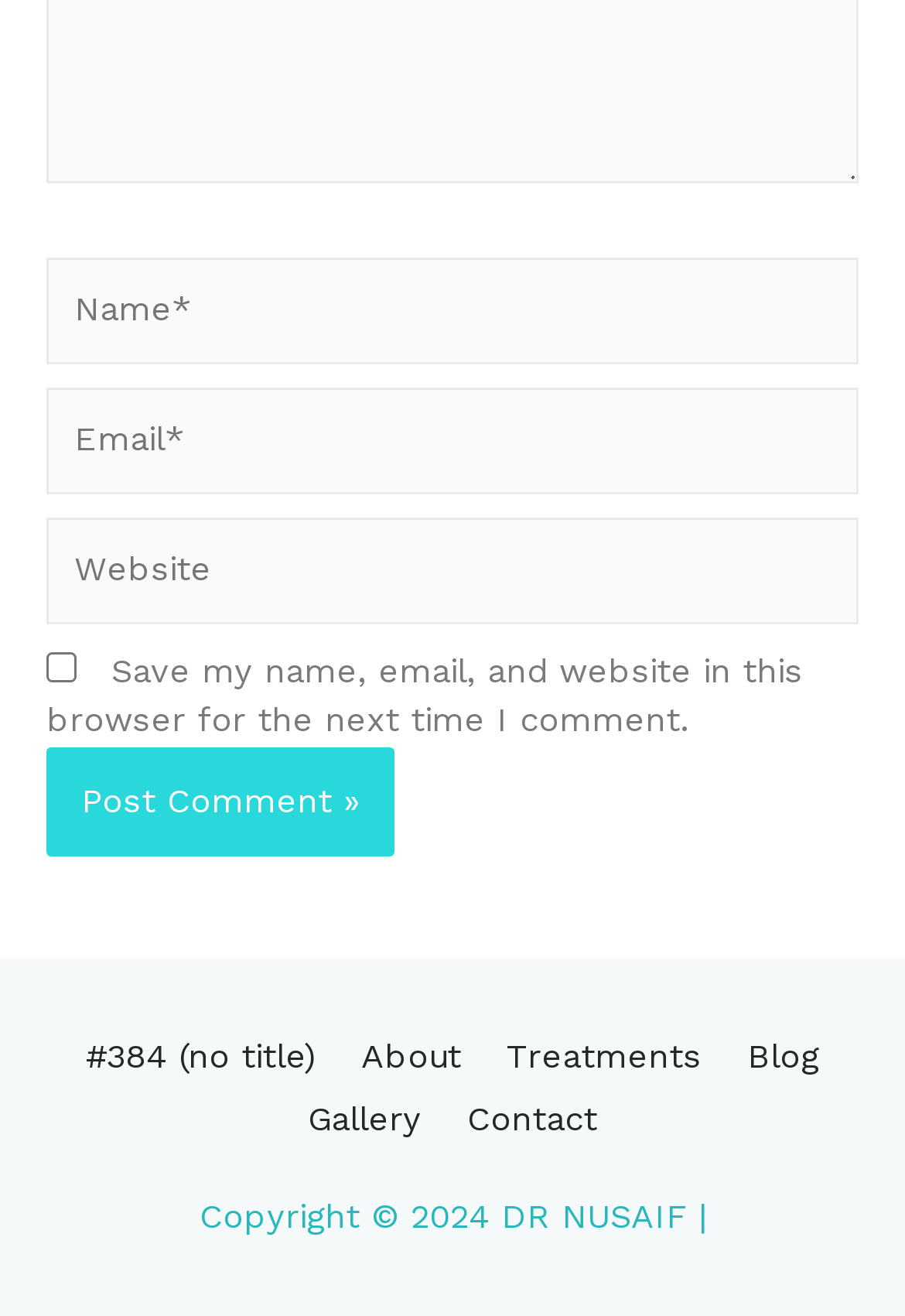Please find the bounding box coordinates for the clickable element needed to perform this instruction: "Enter your name".

[0.051, 0.196, 0.949, 0.277]